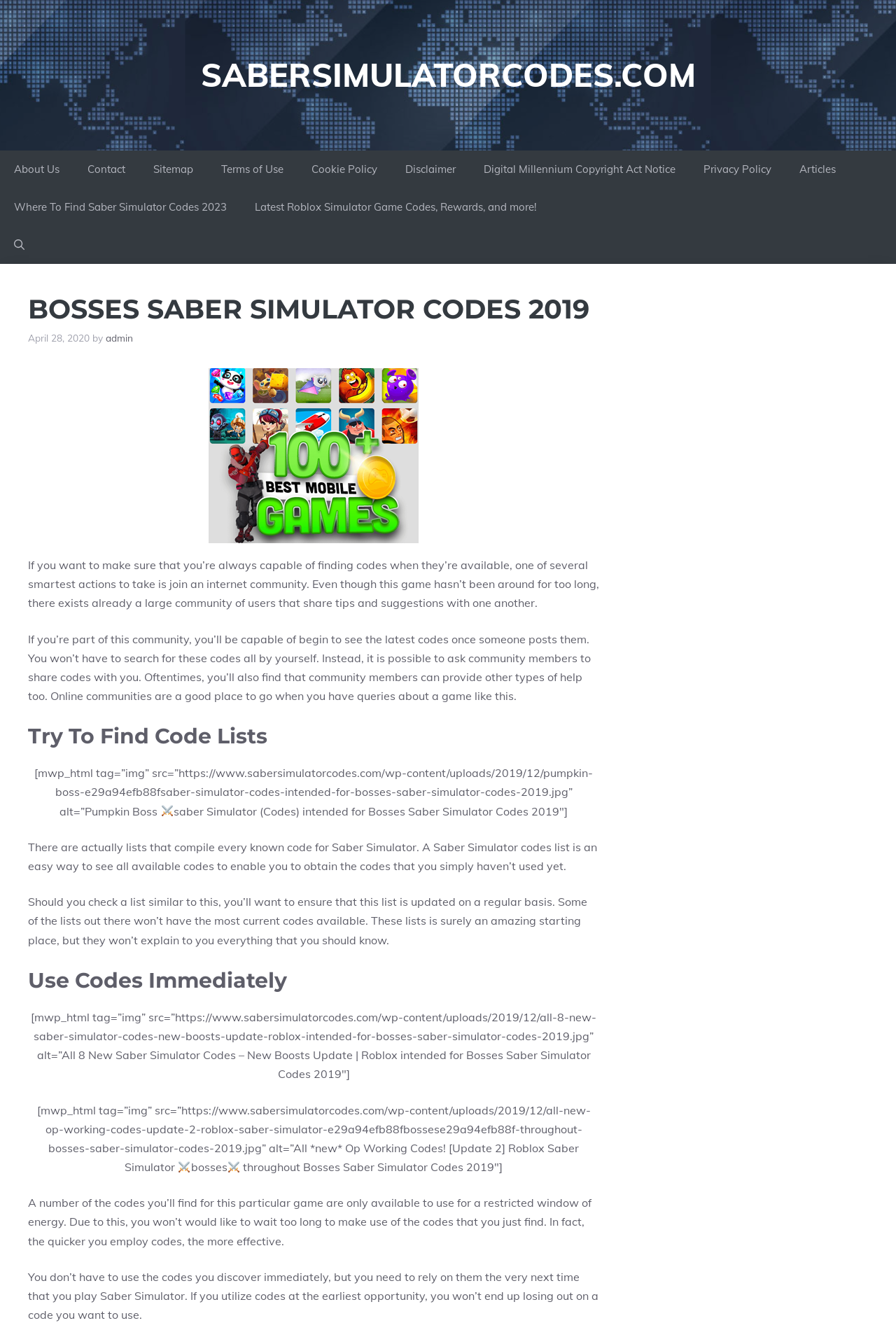Please determine the main heading text of this webpage.

BOSSES SABER SIMULATOR CODES 2019